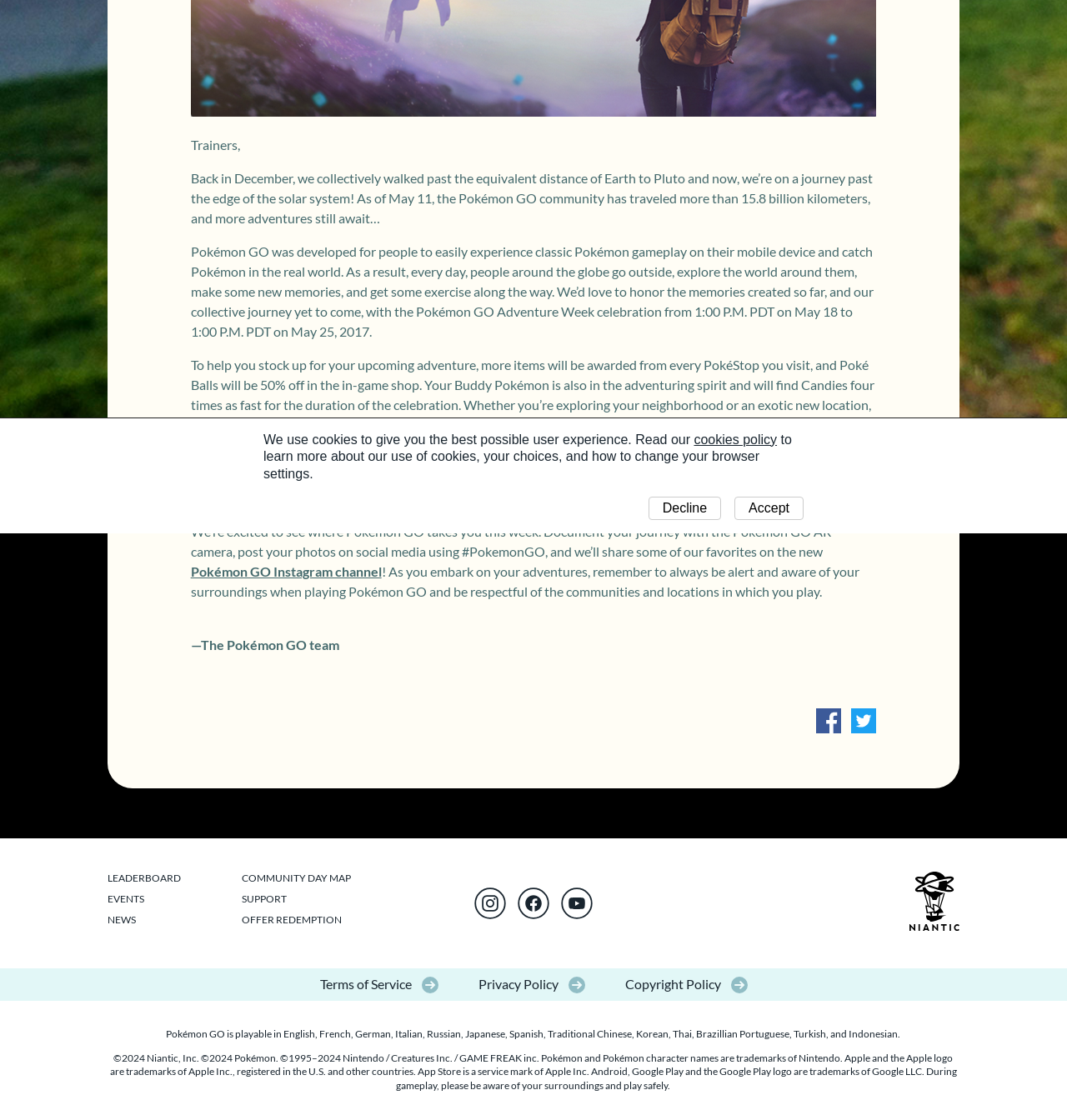Using the description "News", locate and provide the bounding box of the UI element.

[0.101, 0.815, 0.127, 0.828]